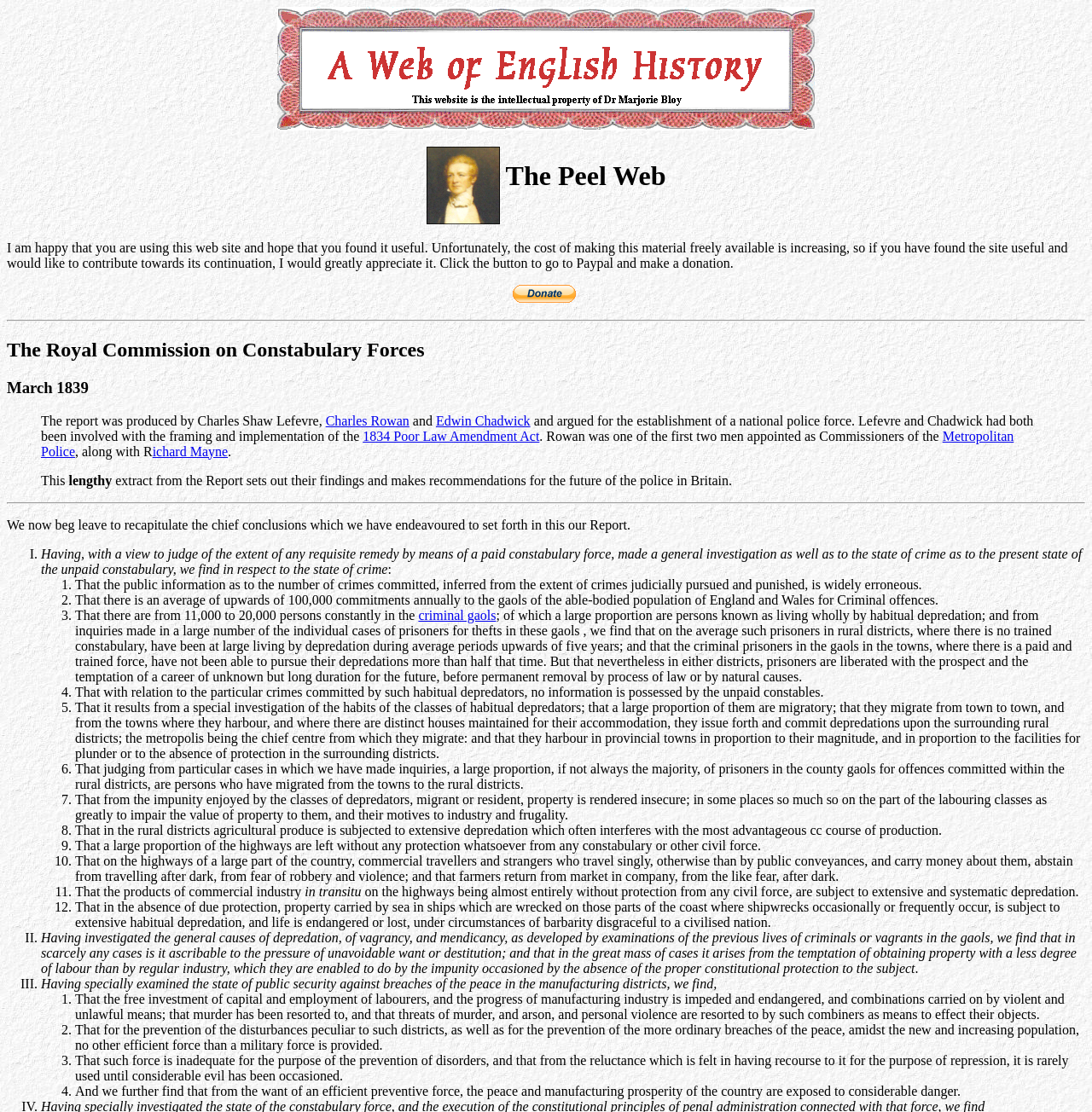What is the main problem with the current state of crime in rural districts?
Carefully examine the image and provide a detailed answer to the question.

The main problem with the current state of crime in rural districts can be inferred from the text, which states that 'property is rendered insecure; in some places so much so on the part of the labouring classes as greatly to impair the value of property to them, and their motives to industry and frugality' due to the impunity enjoyed by habitual depredators.